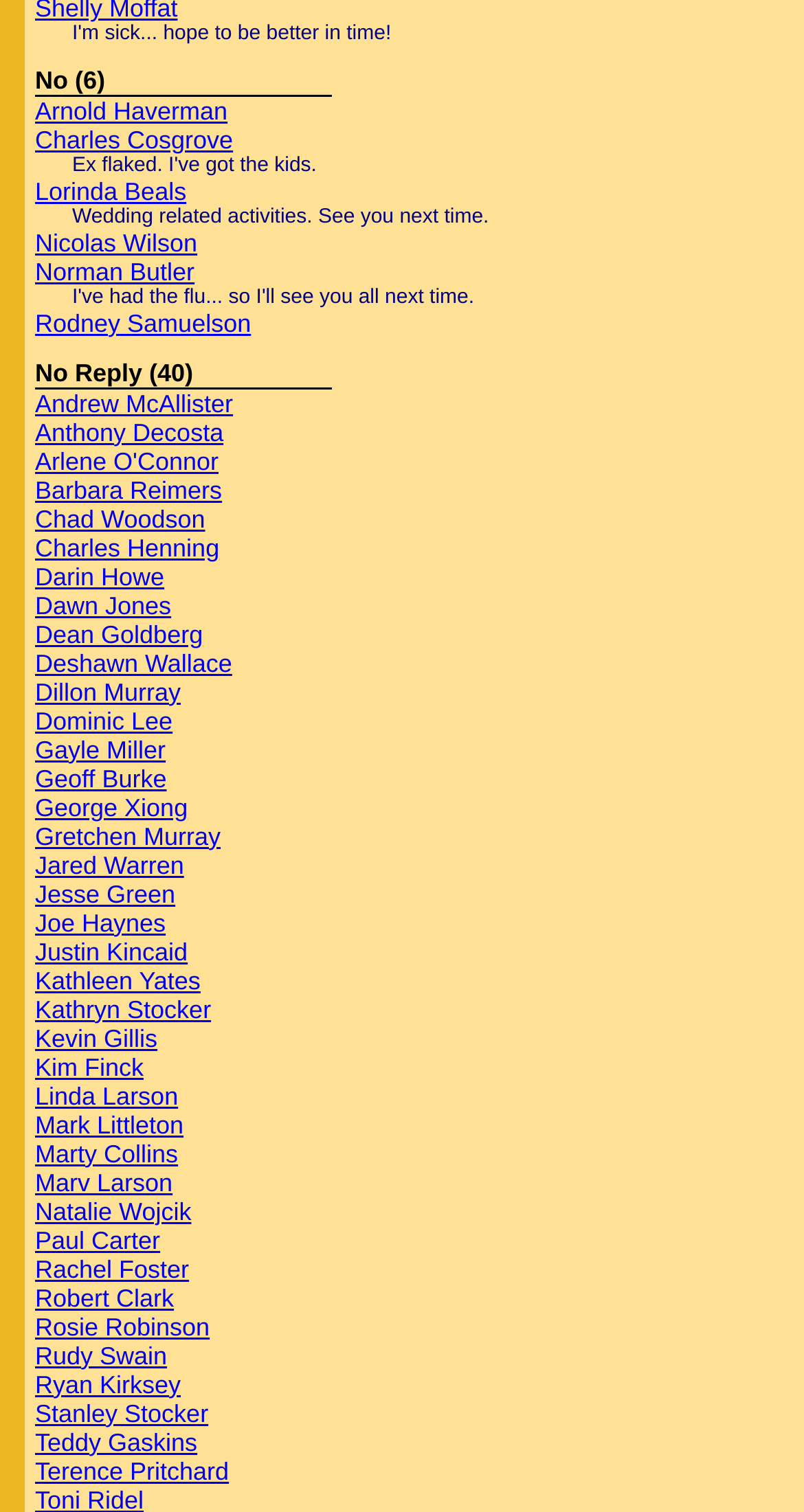What is the text following 'Wedding related activities.'?
Please look at the screenshot and answer using one word or phrase.

See you next time.